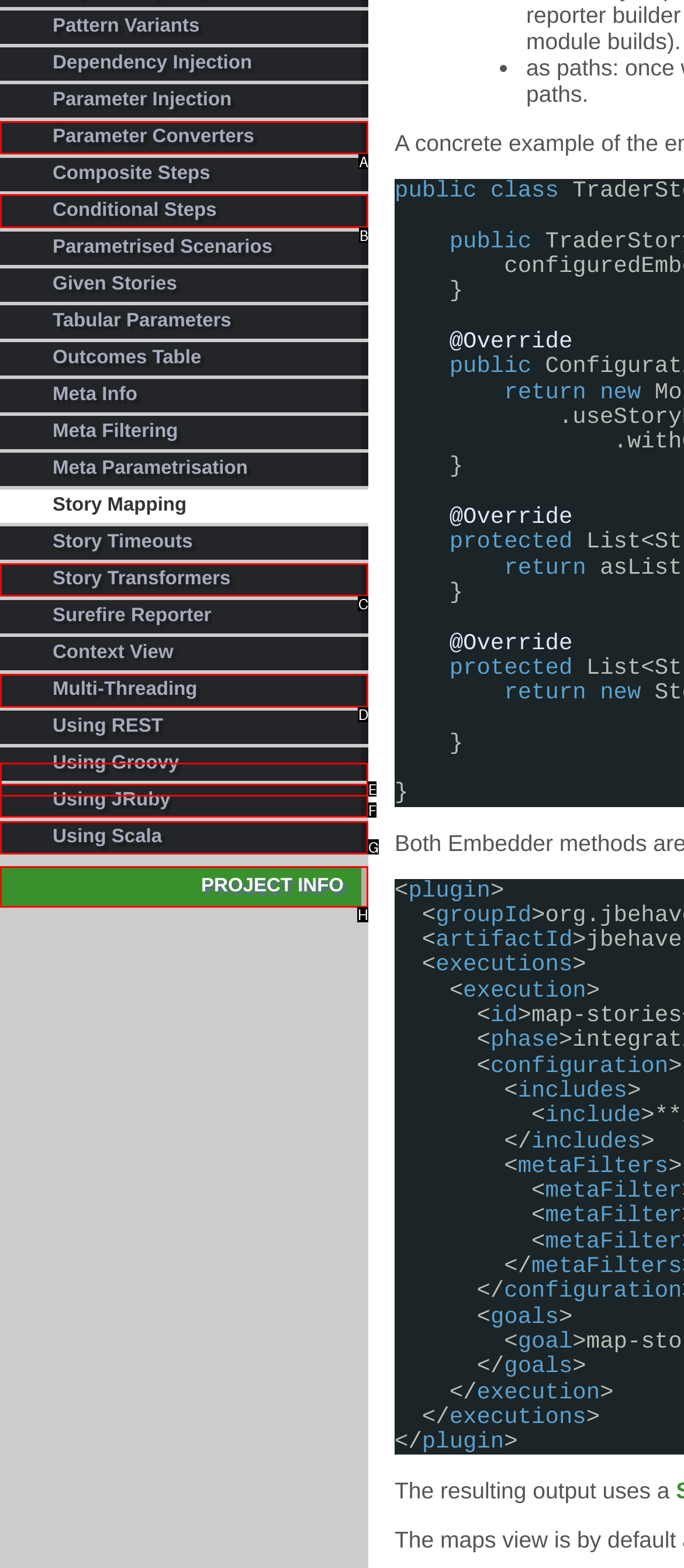Identify the HTML element that corresponds to the following description: Multi-Threading Provide the letter of the best matching option.

D